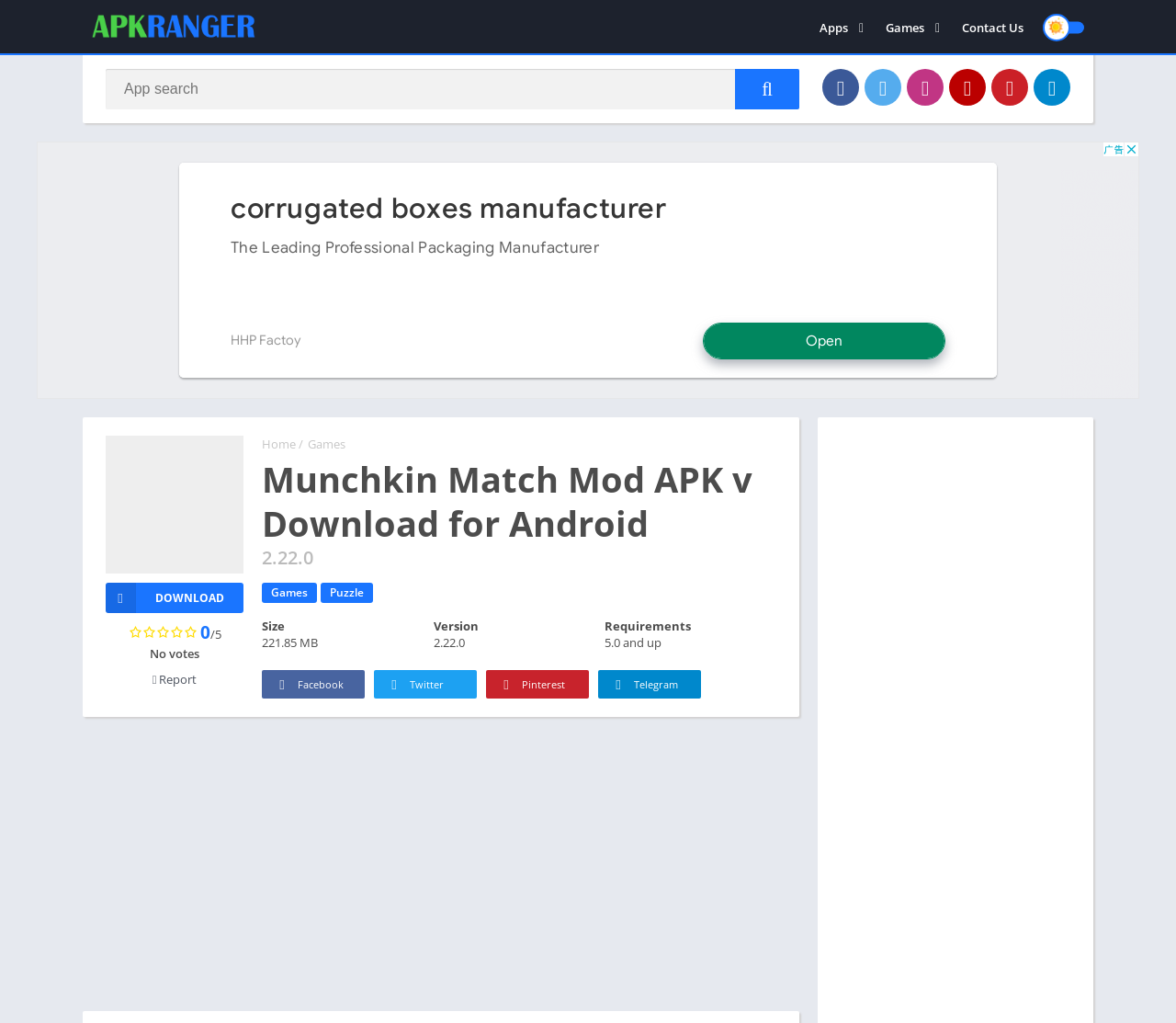Produce an extensive caption that describes everything on the webpage.

This webpage is about downloading the Munchkin Match Mod APK version 2.22.0 for Android. At the top, there is a link to APK Ranger, a website that offers free MOD APK games and premium apps for Android. Below this, there are two categories: "Apps" and "Games", each with a dropdown menu containing various subcategories.

On the left side, there is a search bar with a "Search" button, accompanied by links to social media platforms such as Facebook, Twitter, Instagram, YouTube, Pinterest, and Telegram.

The main content of the page is divided into two sections. The top section displays information about the Munchkin Match Mod APK, including its version number, size, and requirements. There are also links to download the APK and report any issues.

The bottom section appears to be an advertisement, taking up most of the page's width. There are also some social media links and a "Home" link at the bottom left.

Overall, the webpage is focused on providing information and download links for the Munchkin Match Mod APK, with some additional features and advertisements.